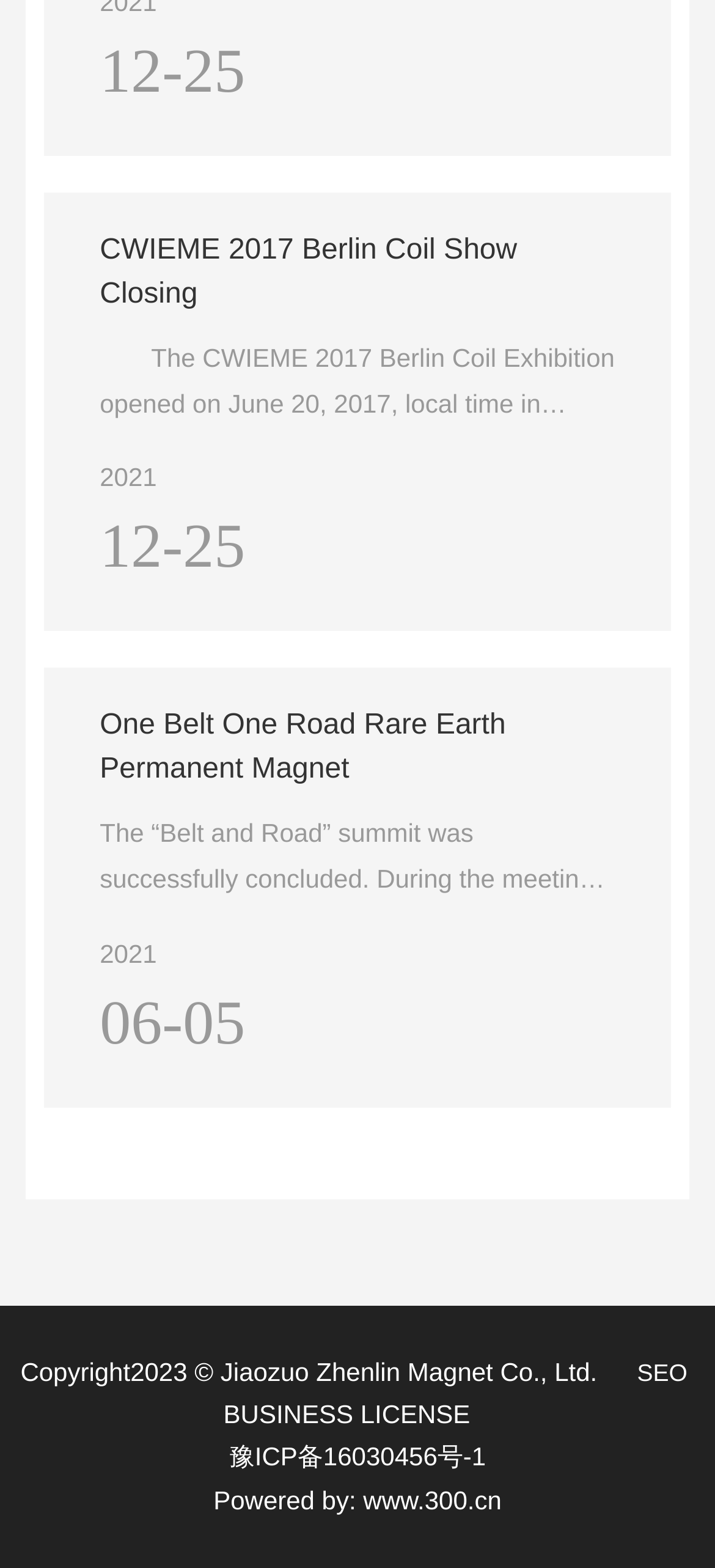Please analyze the image and give a detailed answer to the question:
What is the date of the CWIEME 2017 Berlin Coil Show?

I found the date by reading the text associated with the link 'CWIEME 2017 Berlin Coil Show Closing', which mentions the exhibition opened on June 20, 2017.